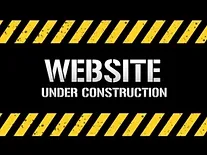Describe all the elements and aspects of the image comprehensively.

The image prominently displays a bold and striking notice that reads "WEBSITE UNDER CONSTRUCTION" in large, white letters. This alert is framed by cautionary black and yellow striped barriers, suggesting a temporary disruption or development in progress. The visual conveys a clear message to visitors that the website’s content is currently being worked on, inviting patience as enhancements are made for an improved user experience. This image serves as a marker that indicates ongoing work, typical in web design when updates or alterations are taking place.